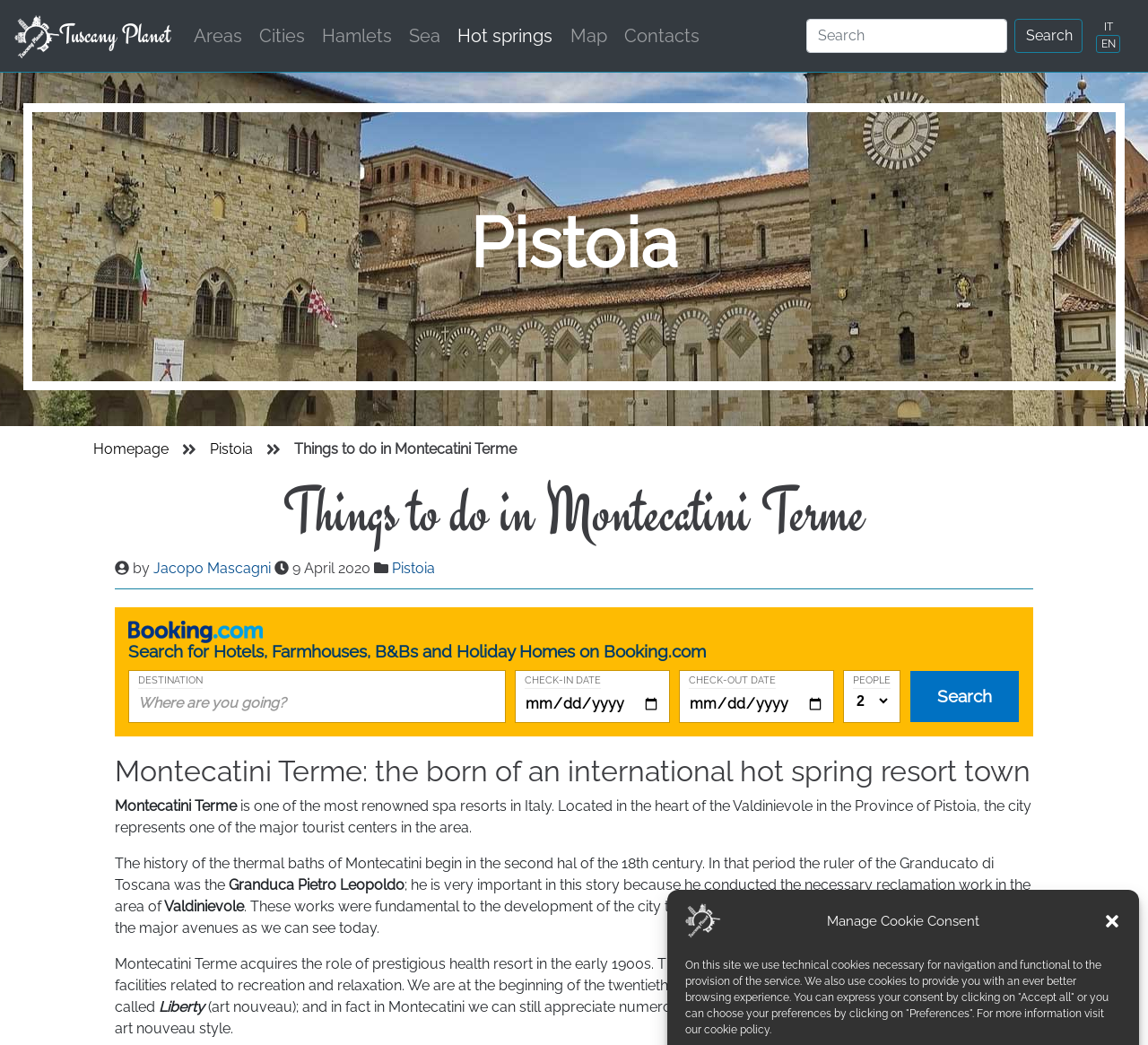Who conducted the necessary reclamation work in the area of Valdinievole?
Give a comprehensive and detailed explanation for the question.

The text states that the ruler of the Granducato di Toscana, Granduca Pietro Leopoldo, conducted the necessary reclamation work in the area of Valdinievole, which was fundamental to the development of the city.